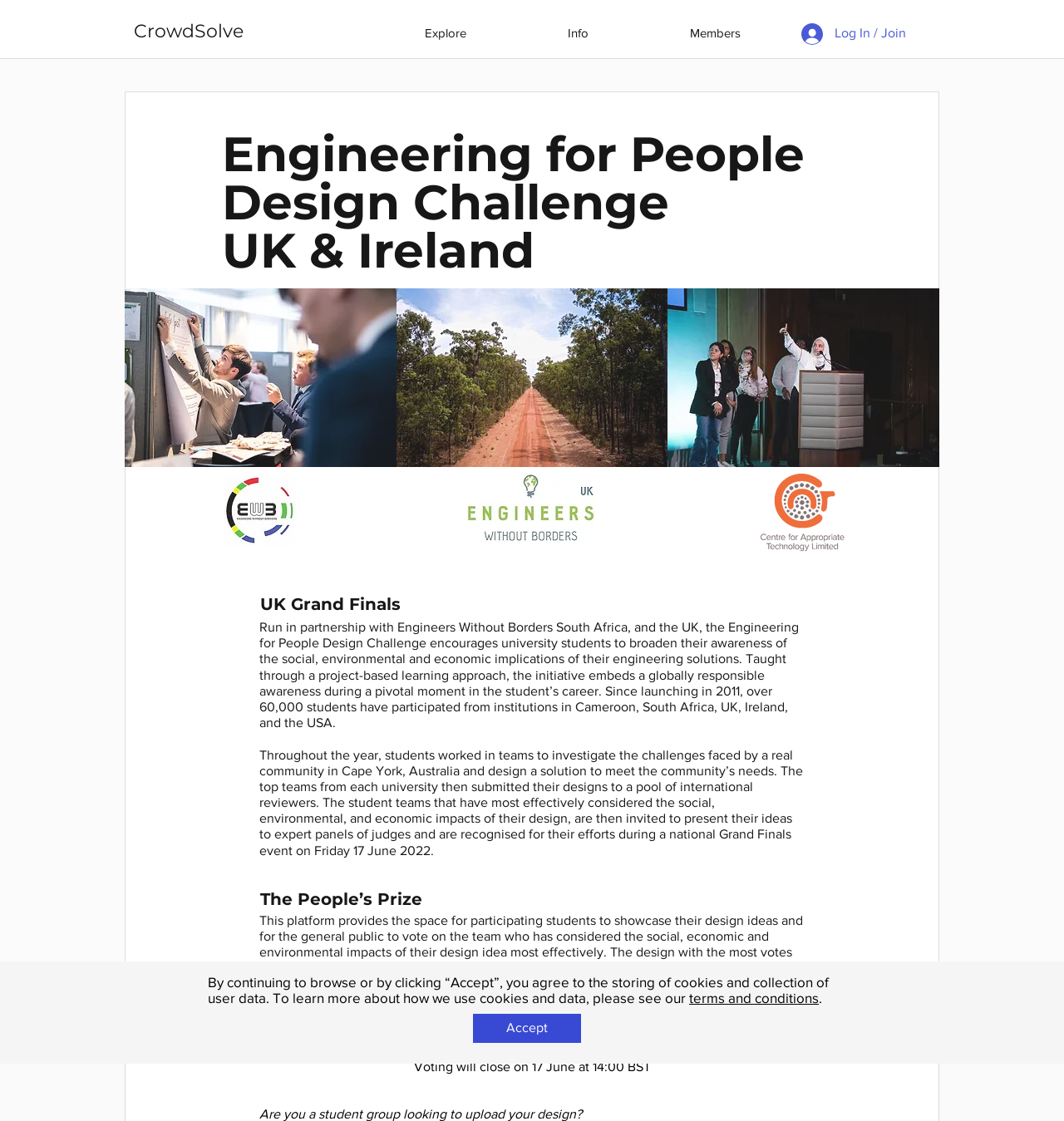What is the theme of the design challenge?
Based on the screenshot, give a detailed explanation to answer the question.

The design challenge focuses on addressing the needs of a real community in Cape York, Australia. Students are required to design solutions that meet the community’s needs, taking into account social, environmental, and economic implications.